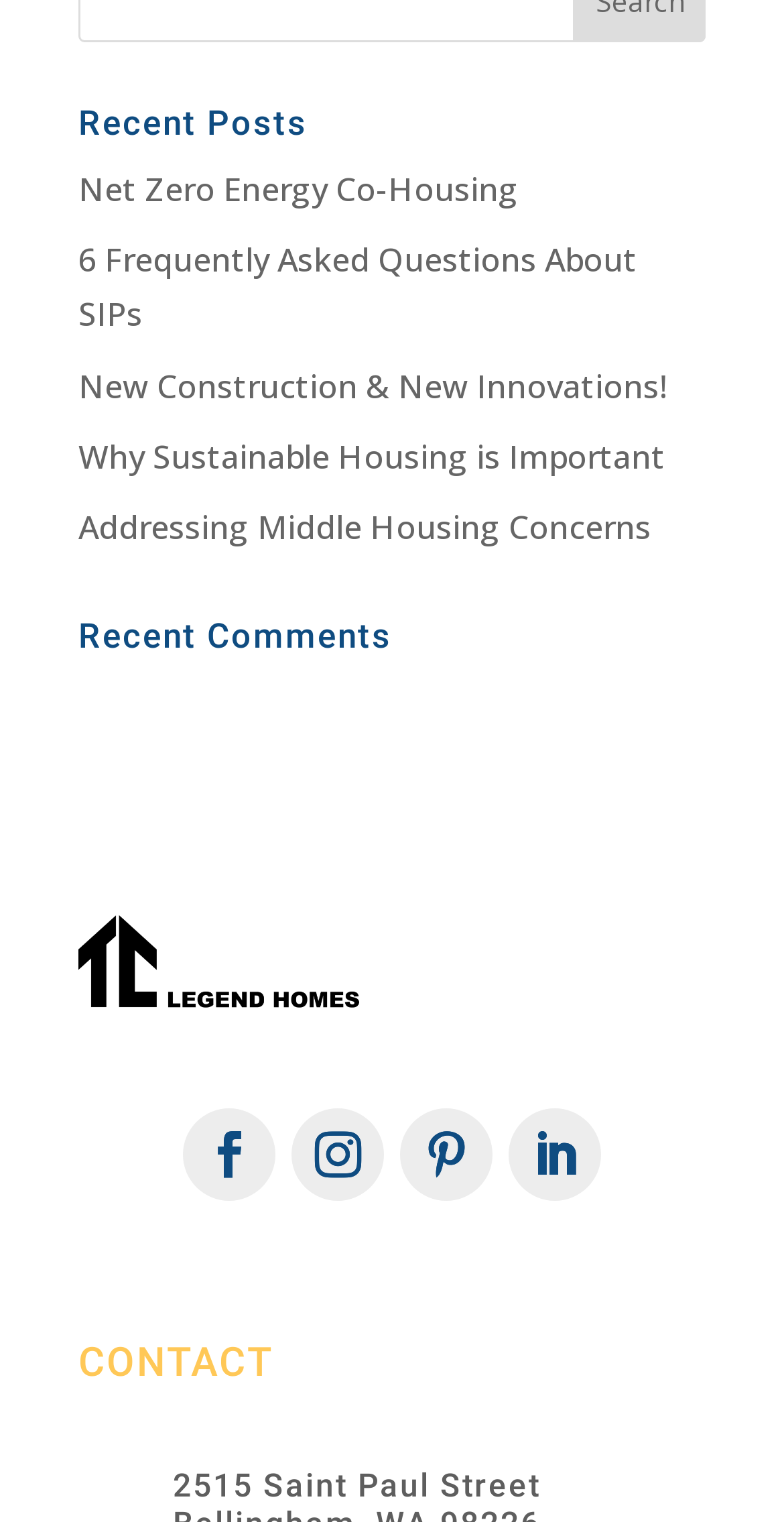Please specify the bounding box coordinates of the region to click in order to perform the following instruction: "read about Net Zero Energy Co-Housing".

[0.1, 0.11, 0.662, 0.139]